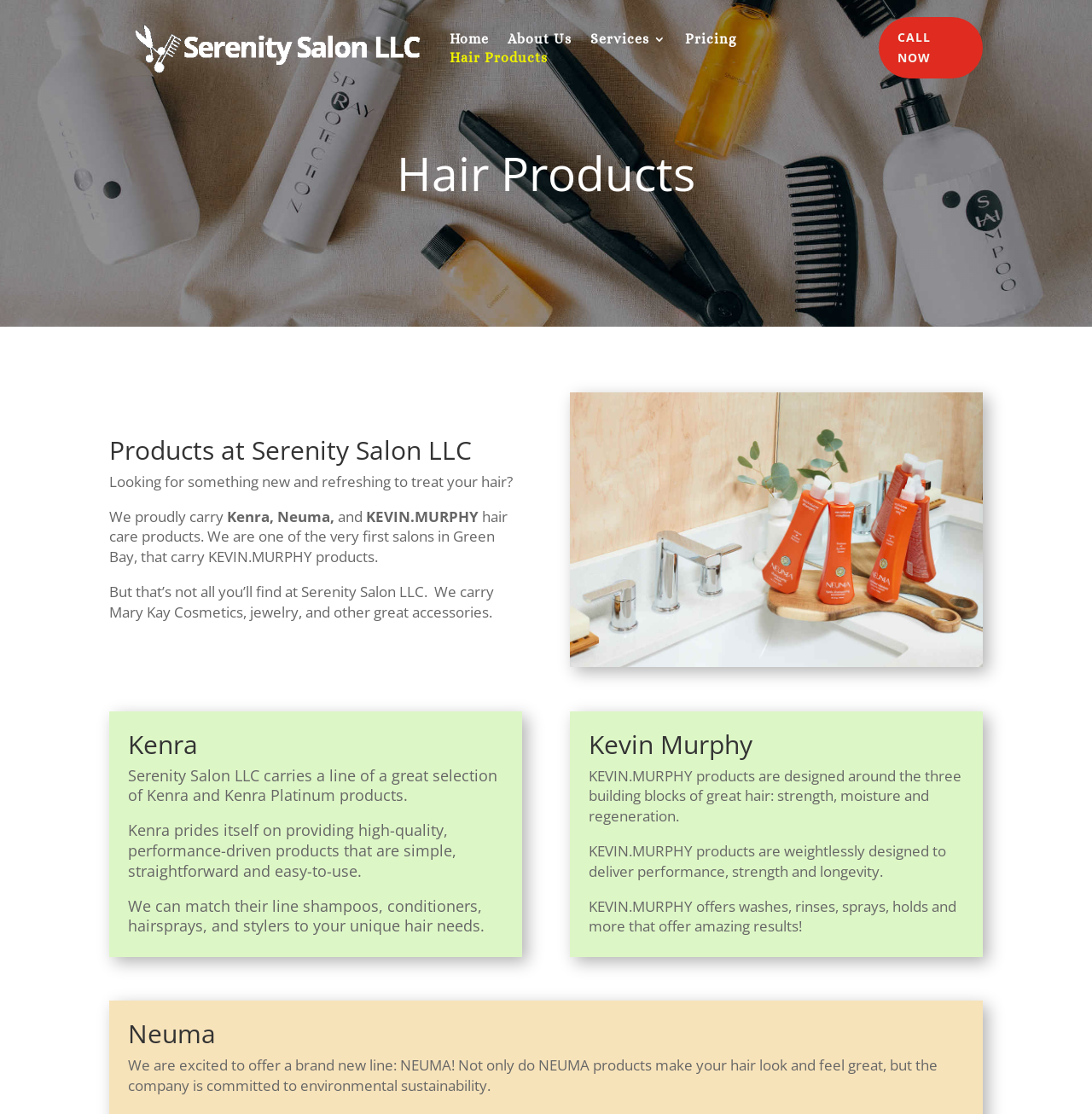What is the focus of KEVIN.MURPHY products?
Please give a detailed and elaborate answer to the question.

I found the answer by reading the static text element that describes KEVIN.MURPHY products, which mentions that they are designed around the three building blocks of great hair: strength, moisture and regeneration.